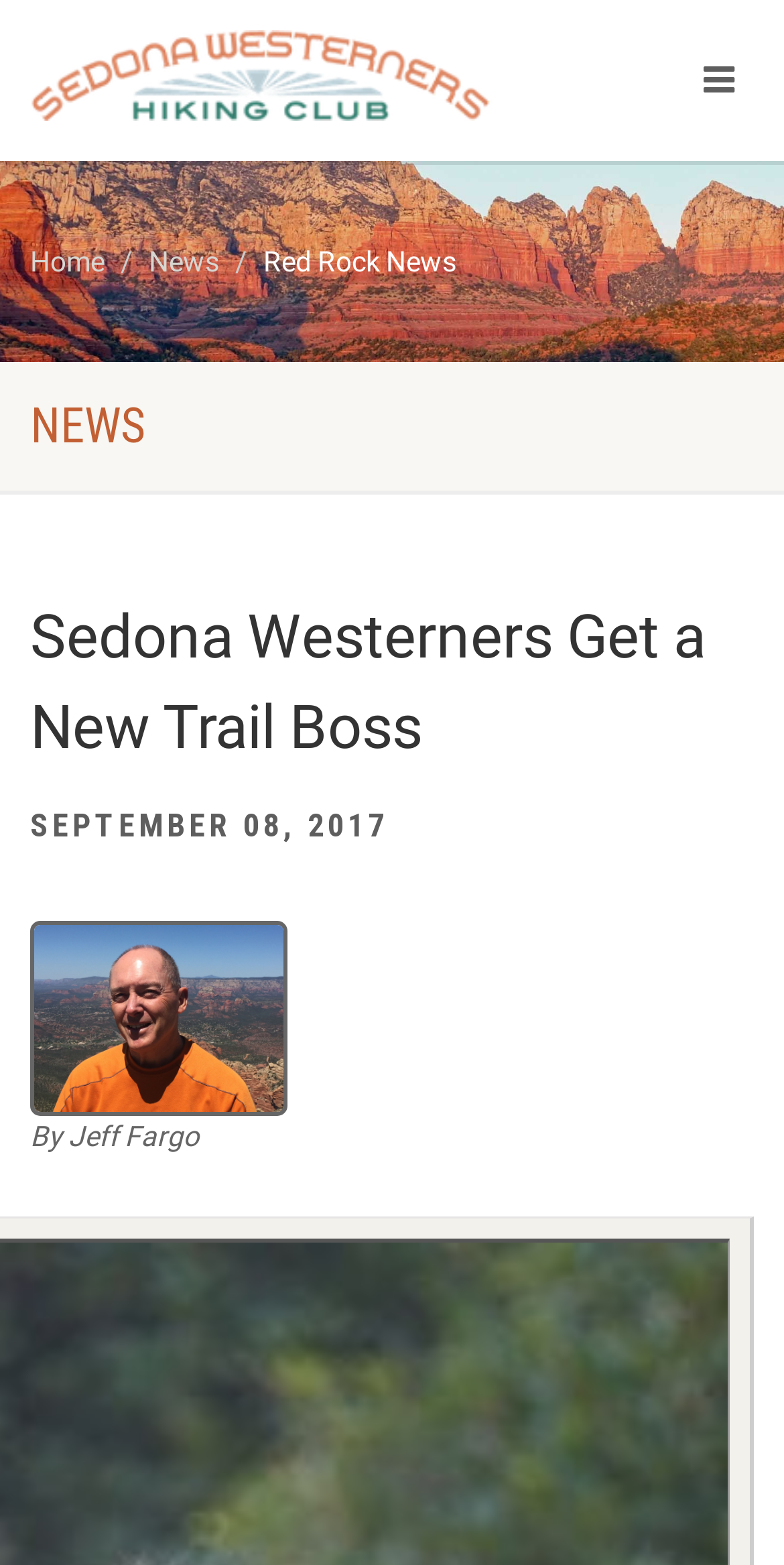Identify the bounding box of the UI element that matches this description: "News".

[0.19, 0.157, 0.279, 0.177]